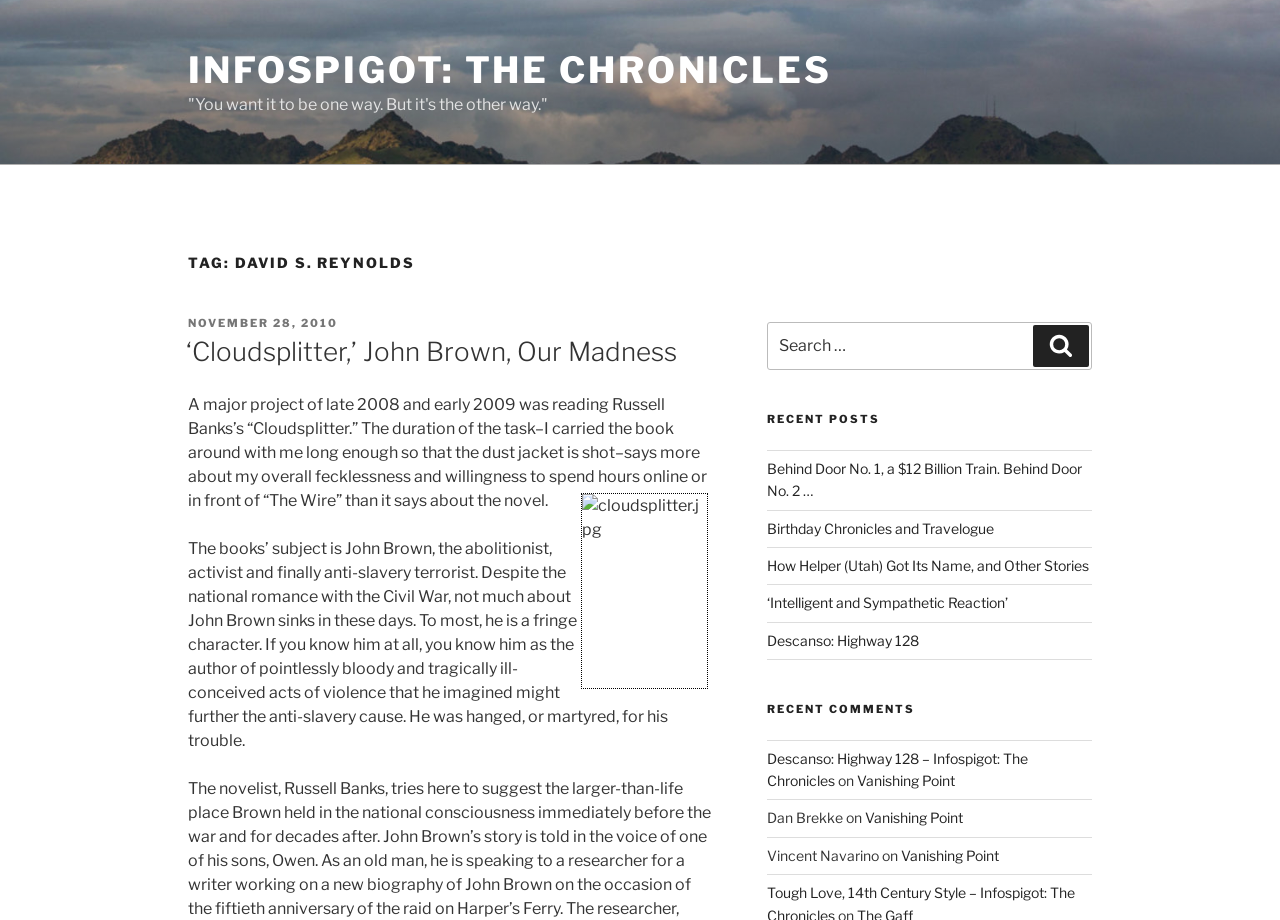Locate the bounding box coordinates of the clickable element to fulfill the following instruction: "View recent posts". Provide the coordinates as four float numbers between 0 and 1 in the format [left, top, right, bottom].

[0.599, 0.448, 0.853, 0.465]